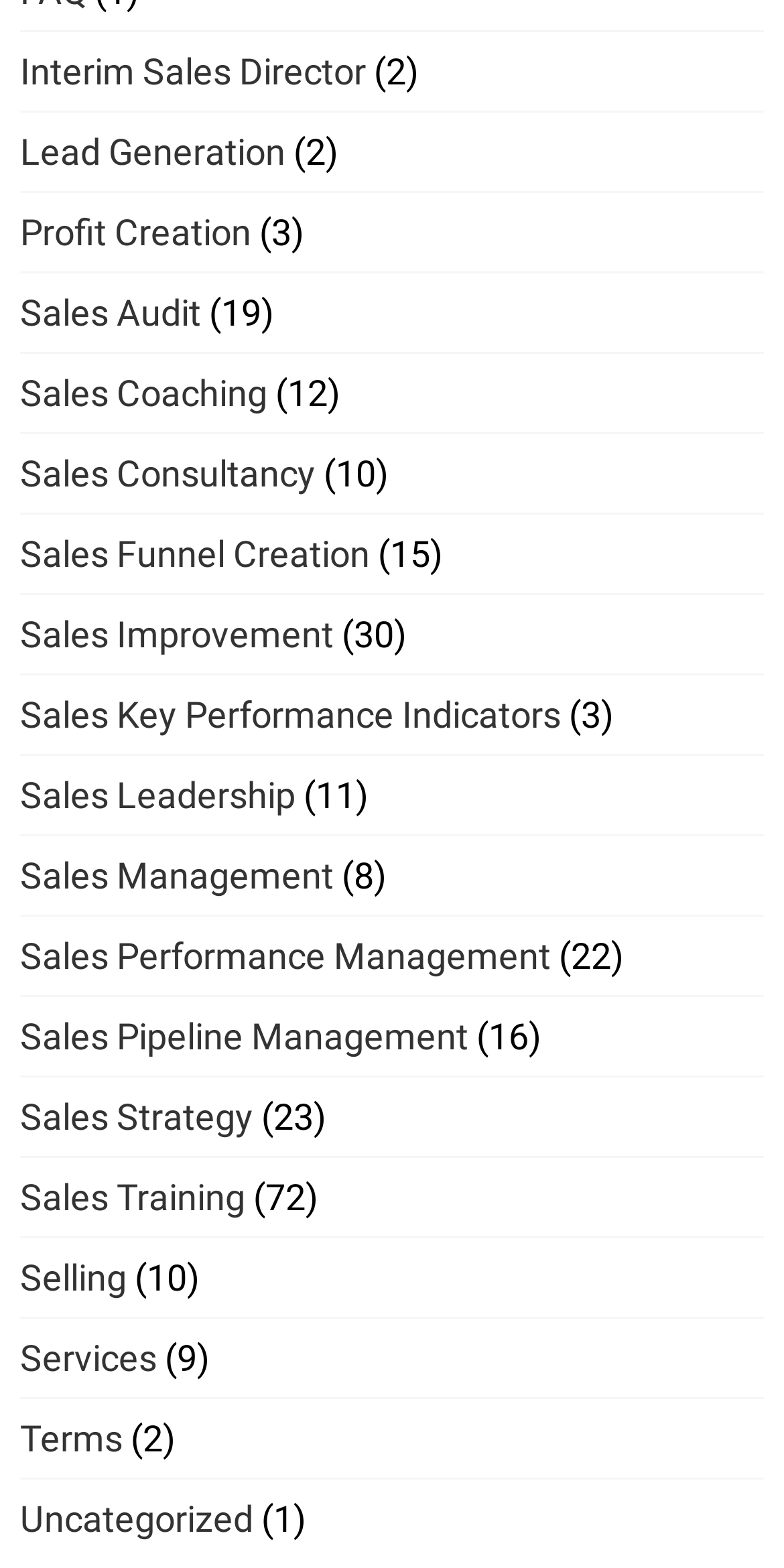How many links are there on the webpage?
Based on the image, give a one-word or short phrase answer.

24